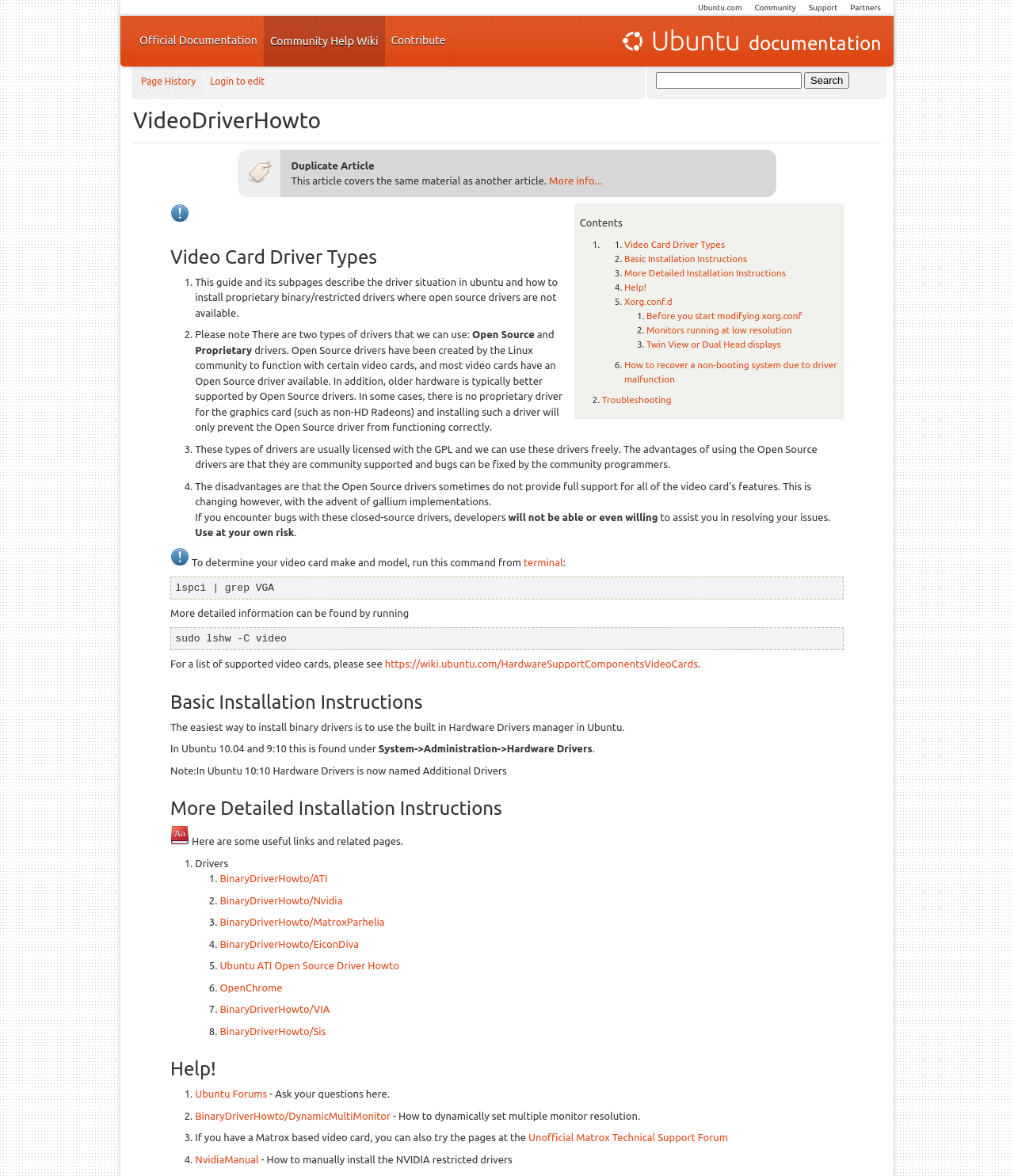Summarize the contents and layout of the webpage in detail.

The webpage is about the Video Driver How-to guide on the Ubuntu Community Help Wiki. At the top, there are several links to other Ubuntu-related pages, including Partners, Support, Community, and Ubuntu.com. Below these links, there is a heading that reads "Ubuntu Documentation" with a link to the same page.

On the left side of the page, there is a search bar with a button labeled "Search". Below the search bar, there is a table of contents with links to different sections of the guide, including "Video Card Driver Types", "Basic Installation Instructions", "More Detailed Installation Instructions", and others.

The main content of the page starts with a heading that reads "VideoDriverHowto" and a warning message that this article covers the same material as another article. Below this, there is a table with a single cell containing an image of a tag icon and a link to "More info...".

The guide is divided into several sections, each with its own heading and content. The first section is about video card driver types, which explains the difference between open-source and proprietary drivers. There are several list markers with links to subtopics, including "Open Source" and "Proprietary" drivers.

The next section is about basic installation instructions, which explains how to install binary drivers using the built-in Hardware Drivers manager in Ubuntu. There are several paragraphs of text with links to other relevant pages, including a list of supported video cards.

Throughout the page, there are several images, including icons for tips and information. The overall layout is organized and easy to follow, with clear headings and concise text.